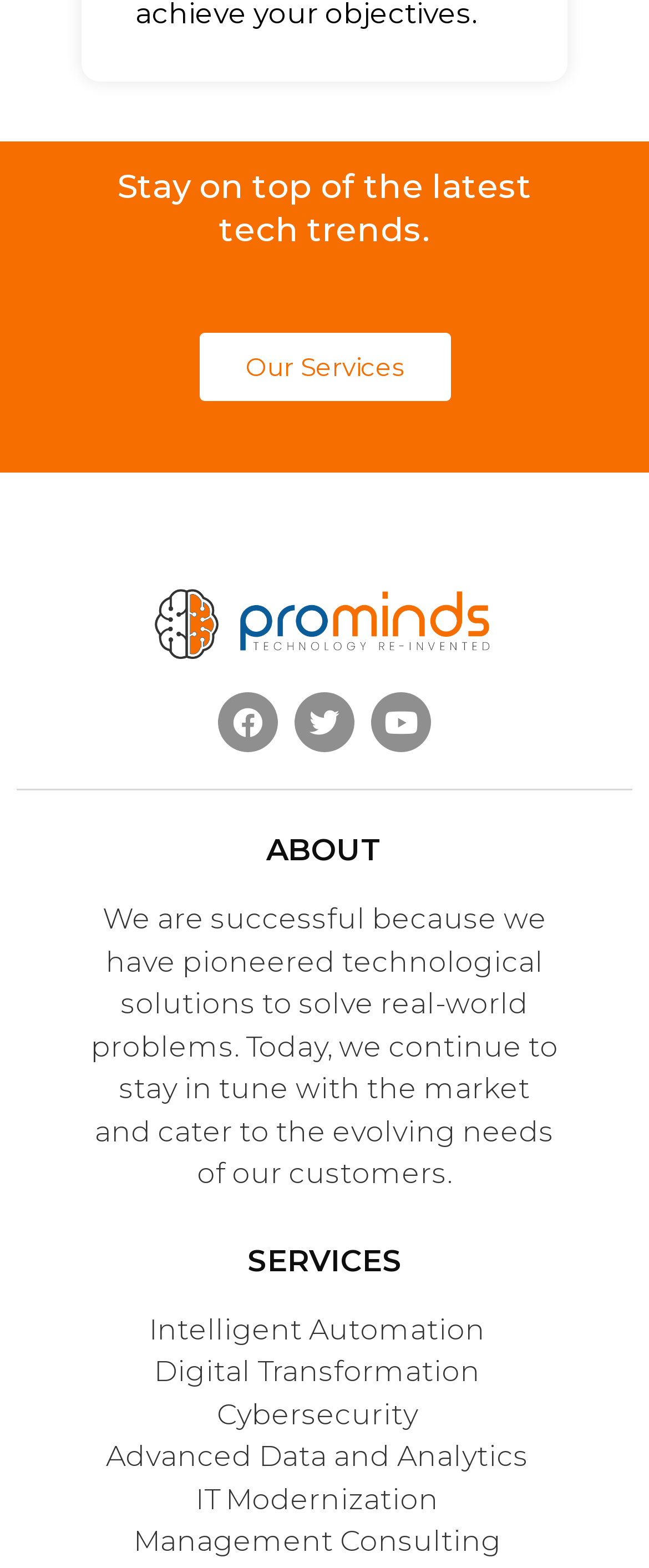What is the company's mission?
Give a single word or phrase as your answer by examining the image.

Solve real-world problems